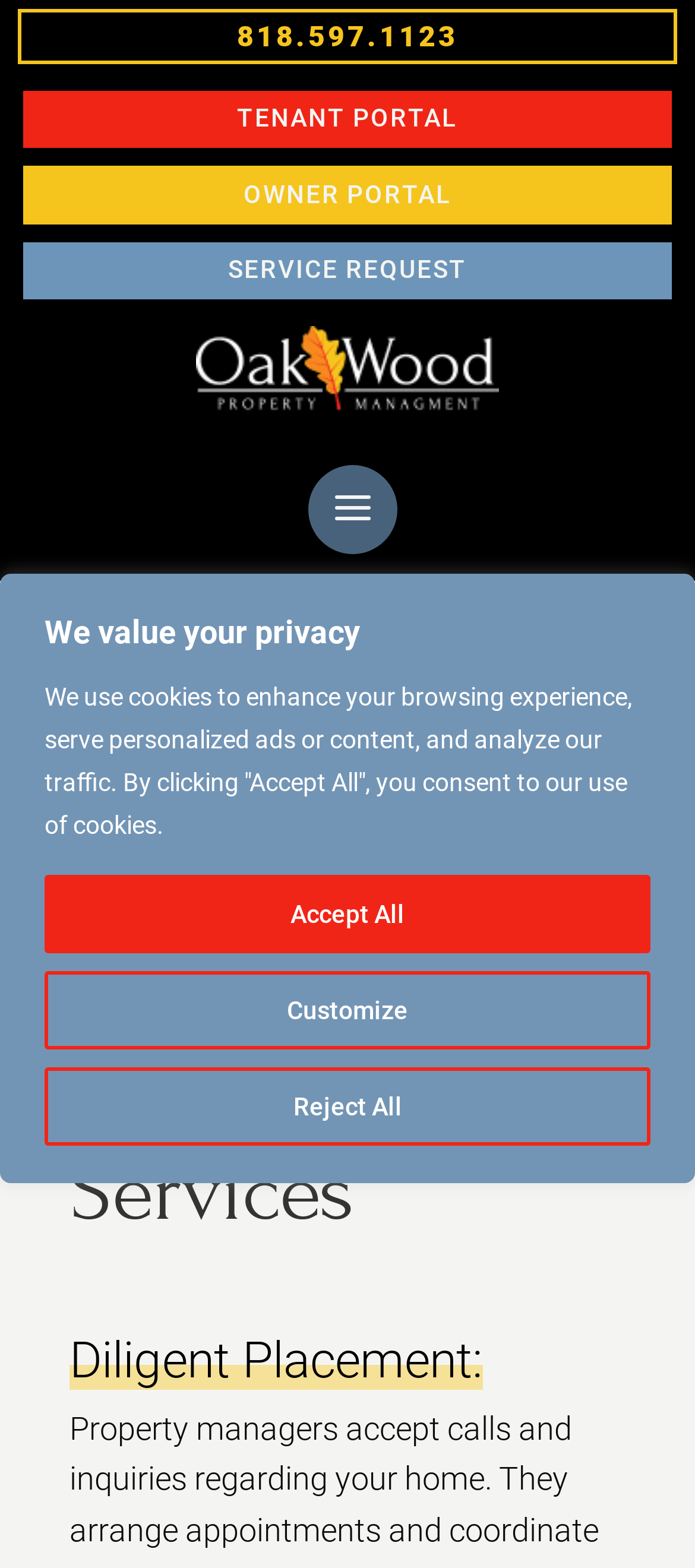What is the first service offered?
Based on the visual content, answer with a single word or a brief phrase.

Diligent Placement